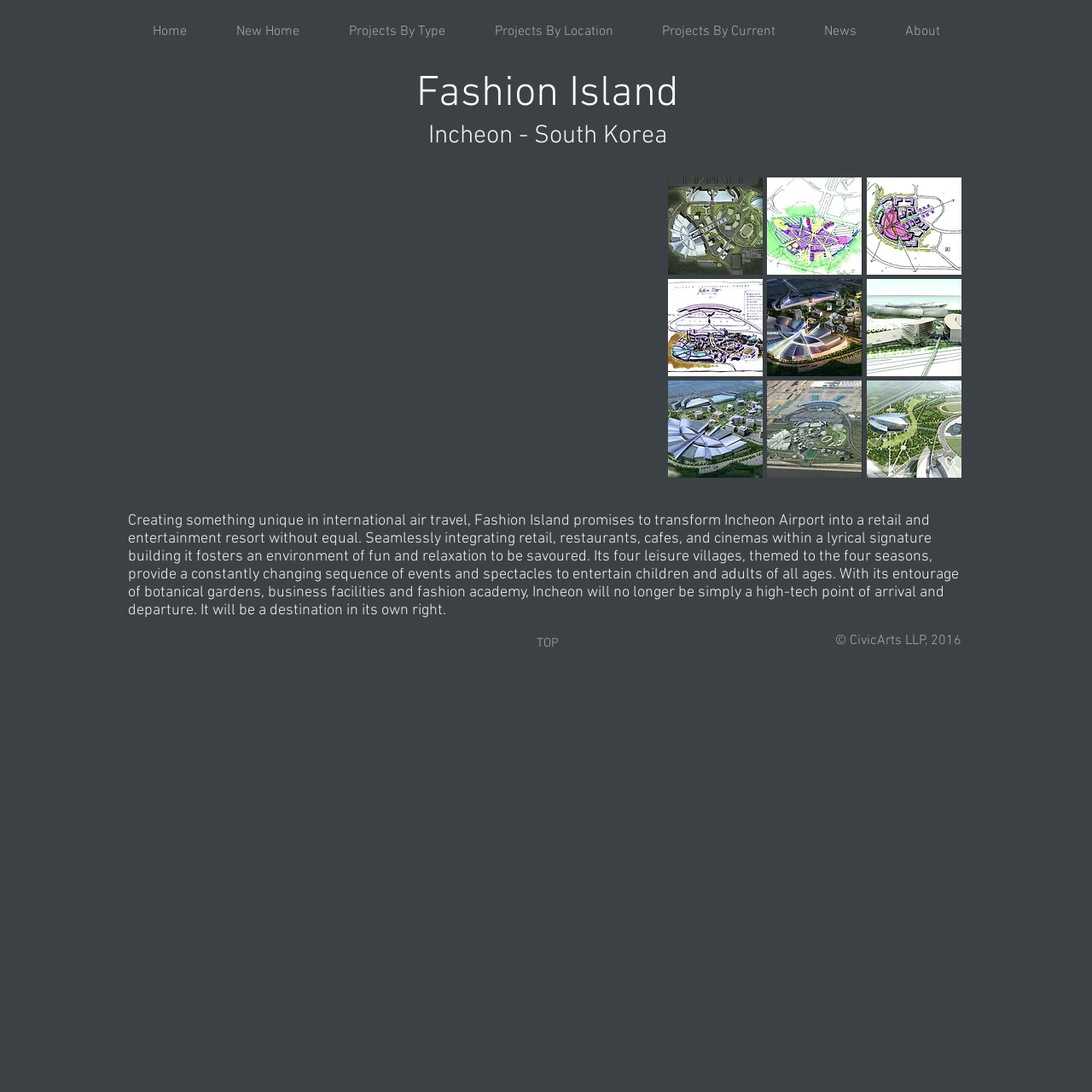Identify the bounding box coordinates for the UI element described by the following text: "News". Provide the coordinates as four float numbers between 0 and 1, in the format [left, top, right, bottom].

[0.732, 0.009, 0.806, 0.048]